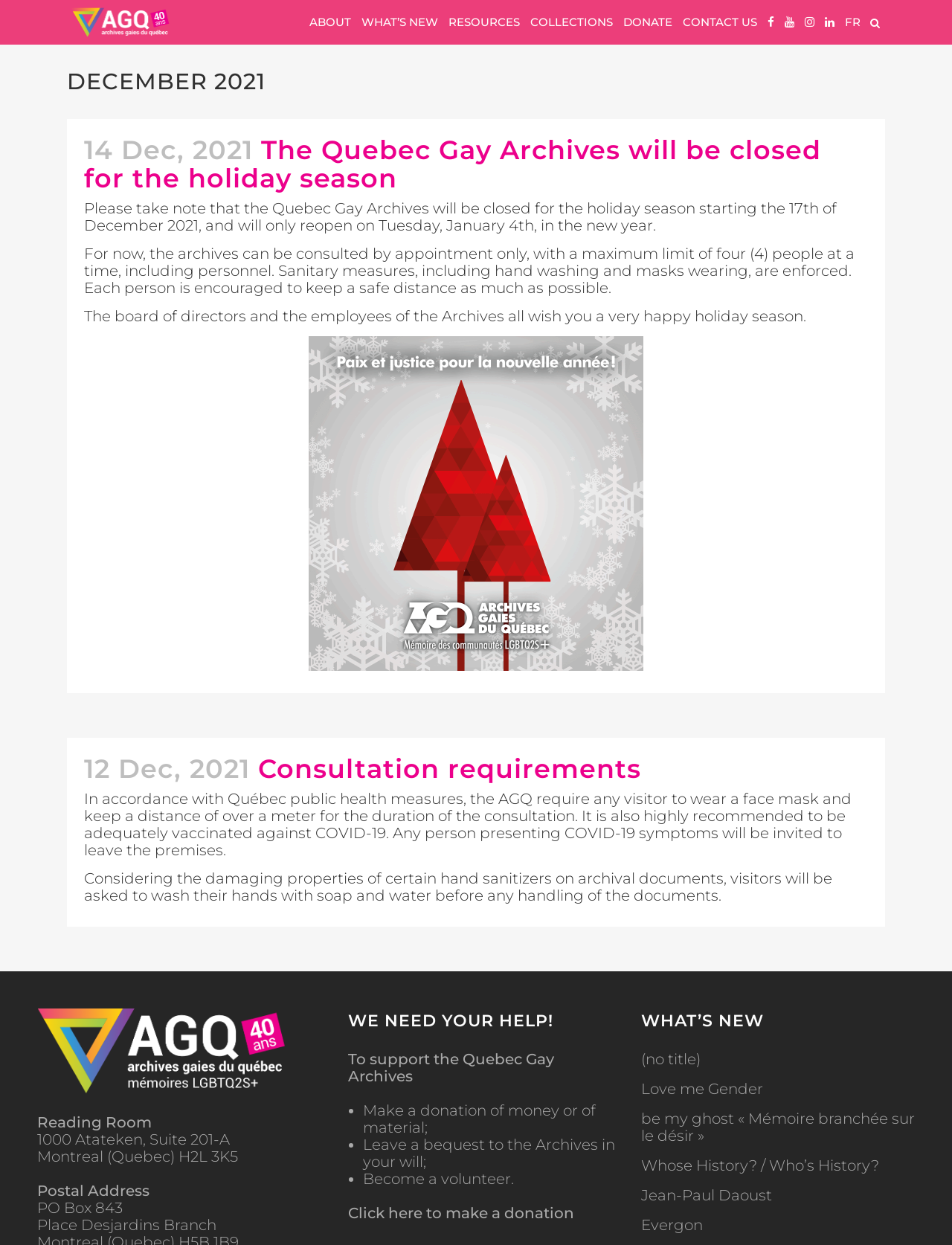Answer in one word or a short phrase: 
What is required for visitors to the Archives?

Face mask and distance